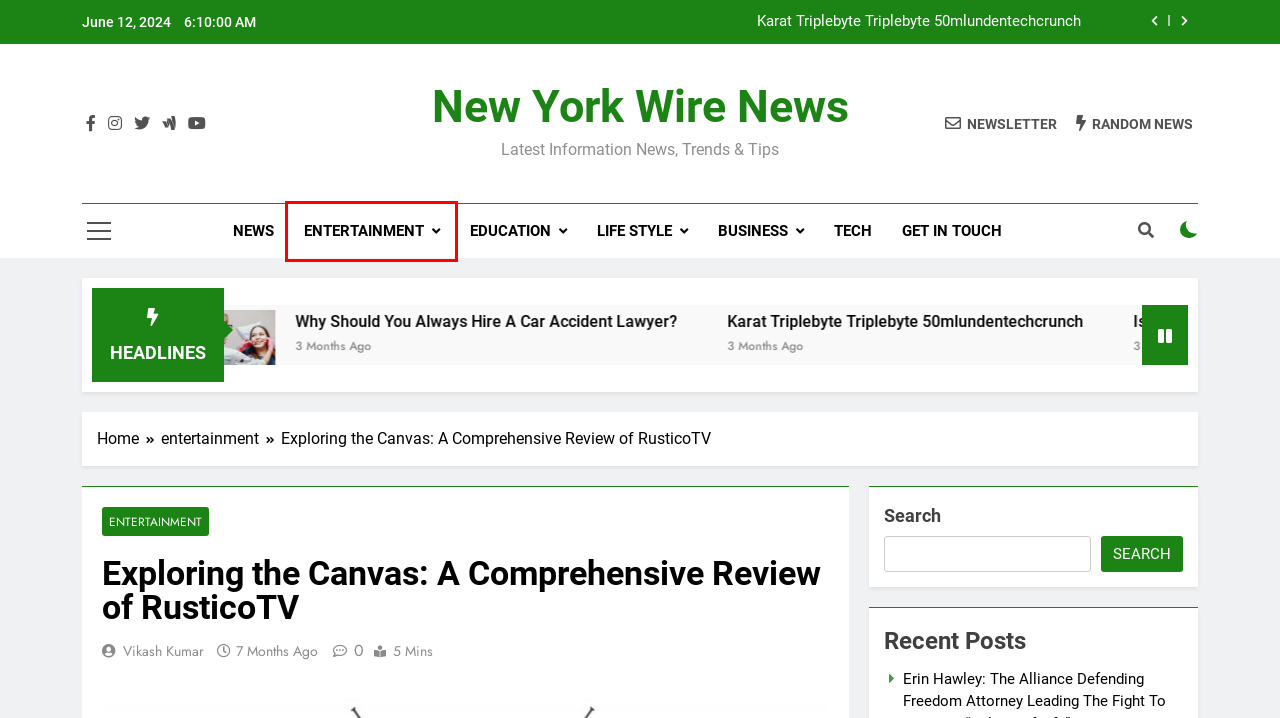You are provided with a screenshot of a webpage that includes a red rectangle bounding box. Please choose the most appropriate webpage description that matches the new webpage after clicking the element within the red bounding box. Here are the candidates:
A. Best Education Blogs: Blogs for Education With News and Tips
B. Karat Triplebyte Triplebyte 50mlundentechcrunch
C. Ultimate Entertainment Blog Information News, Reviews & More
D. Get in Touch - New York Wire News
E. vikash kumar, Author at New York Wire News
F. News: Latest News, Photos,Videos & Information | Updated News
G. Why Should You Always Hire A Car Accident Lawyer? - New York Wire News
H. Best Life-Style: Tips, Trends, Insights on felling & Personal Growth"

C